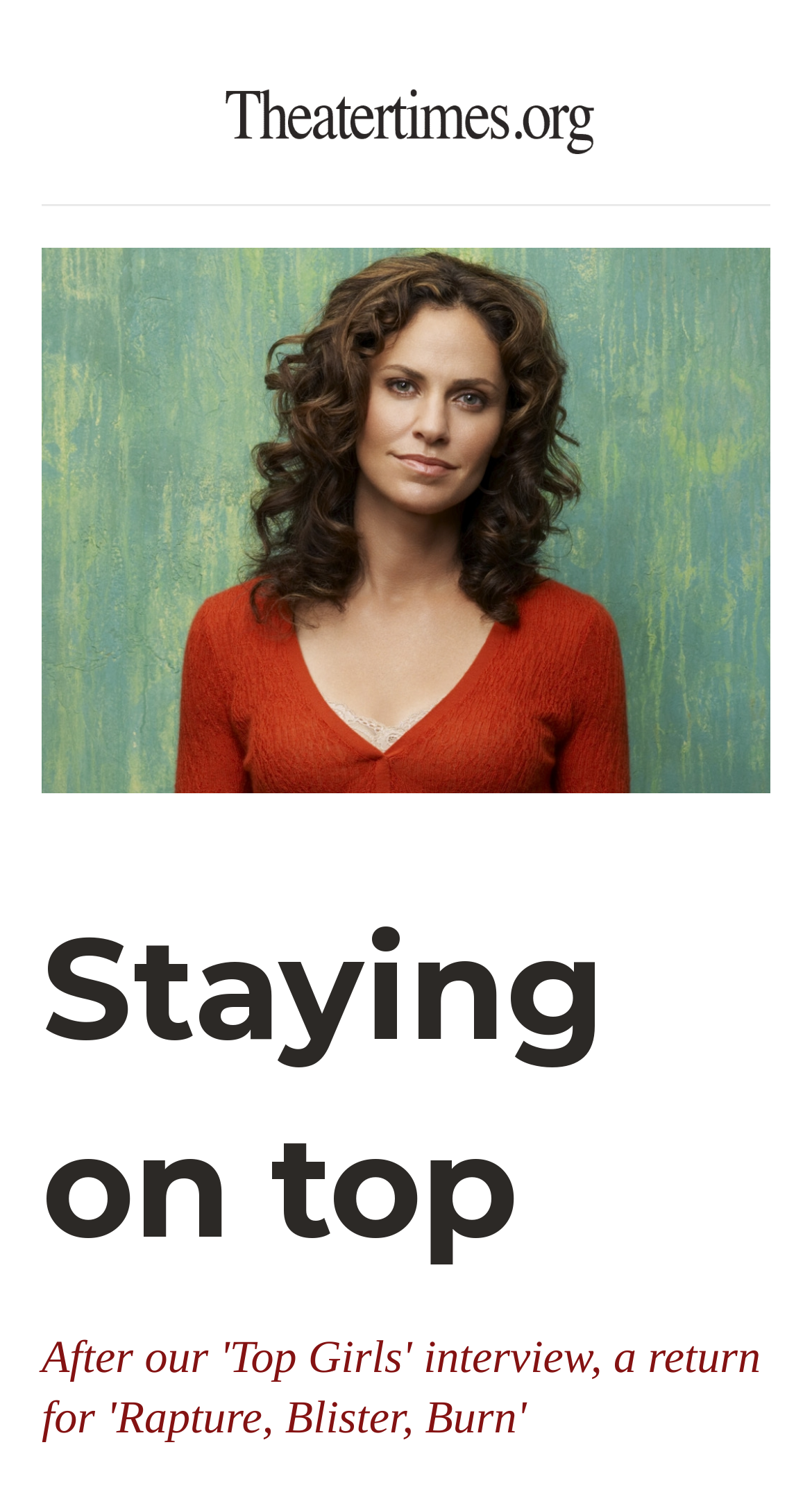Please determine the headline of the webpage and provide its content.

Staying on top